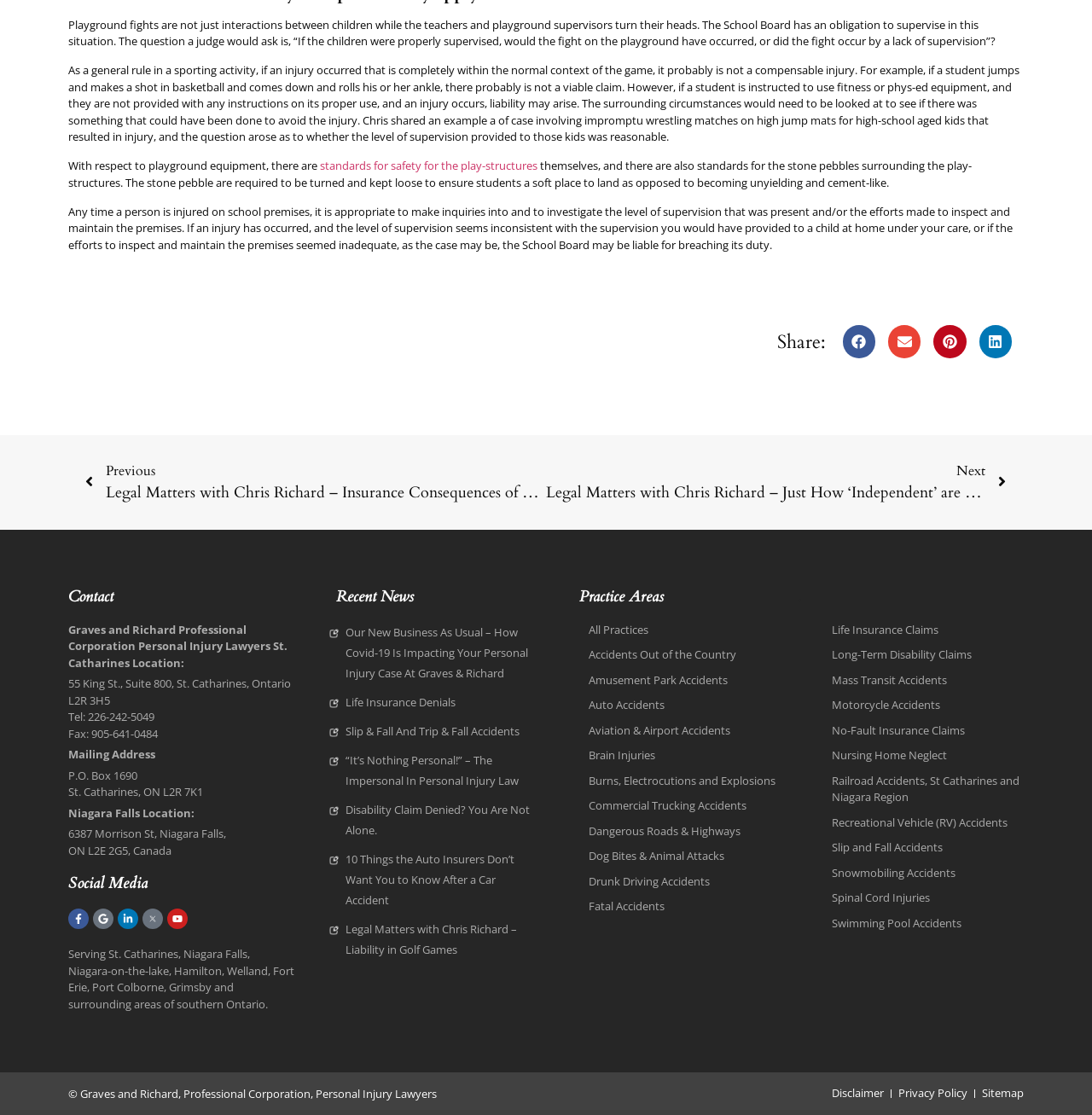Please provide a comprehensive answer to the question based on the screenshot: What is the topic of the article?

Based on the content of the webpage, it appears to be discussing liability in school settings, specifically in relation to playground fights, sporting activities, and playground equipment.